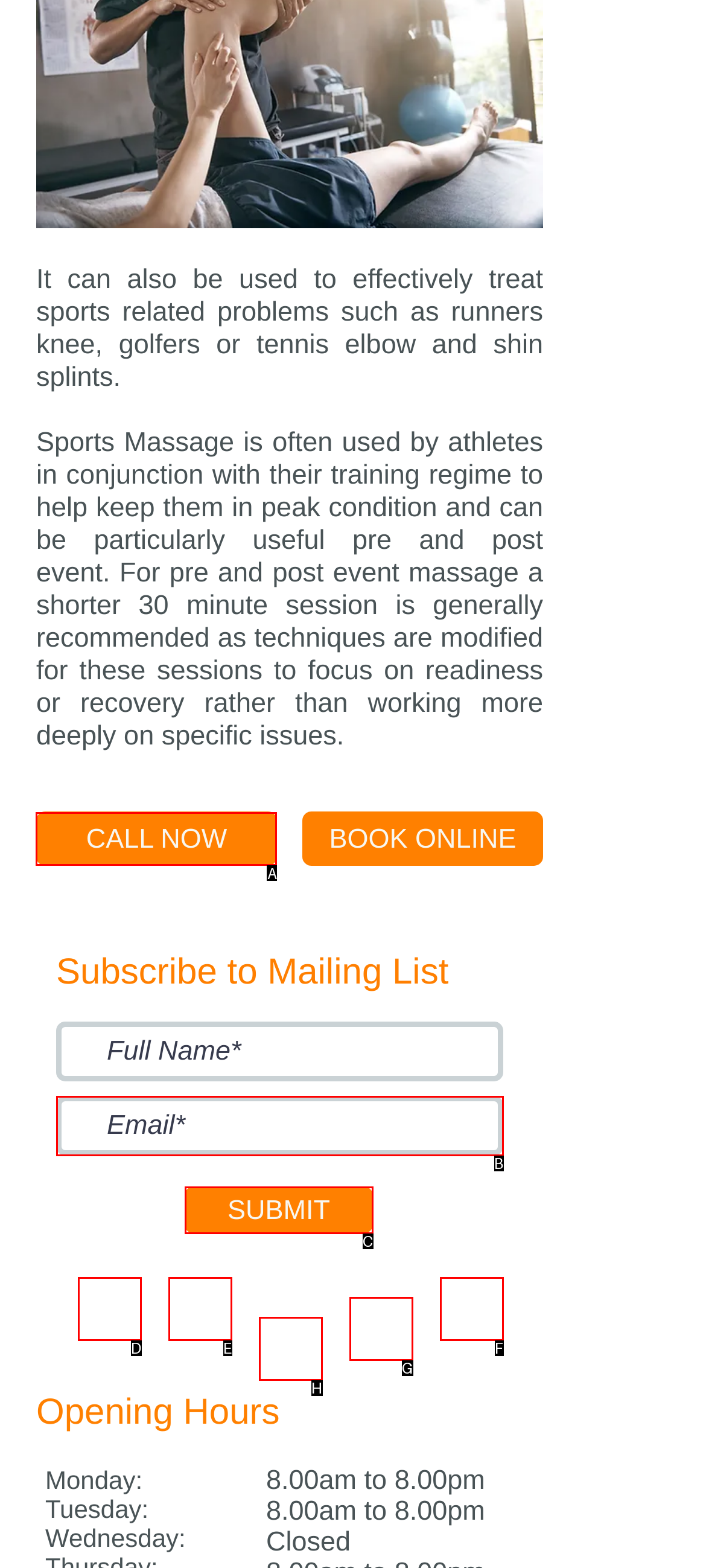Tell me which one HTML element you should click to complete the following task: Click CALL NOW
Answer with the option's letter from the given choices directly.

A